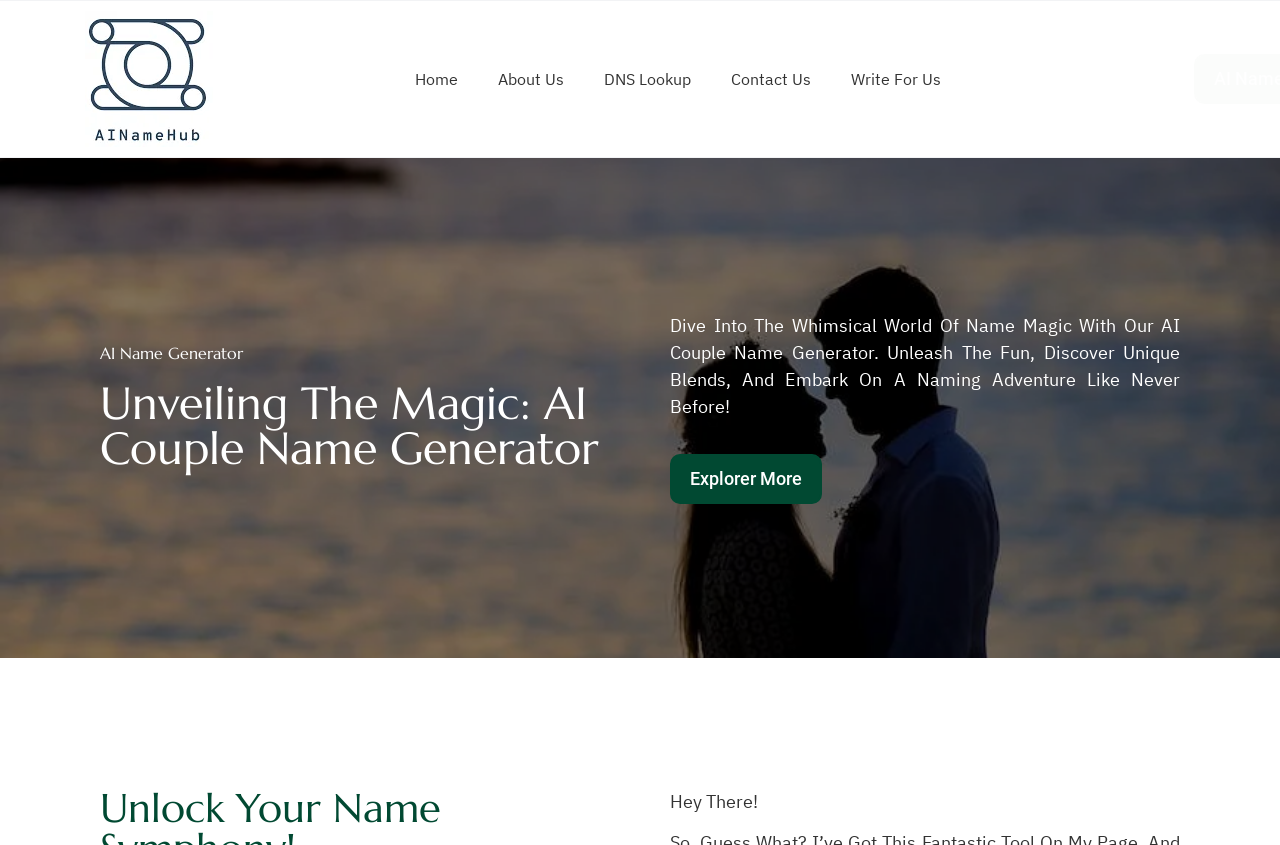Highlight the bounding box coordinates of the element you need to click to perform the following instruction: "Click on the Home link."

[0.308, 0.066, 0.373, 0.121]